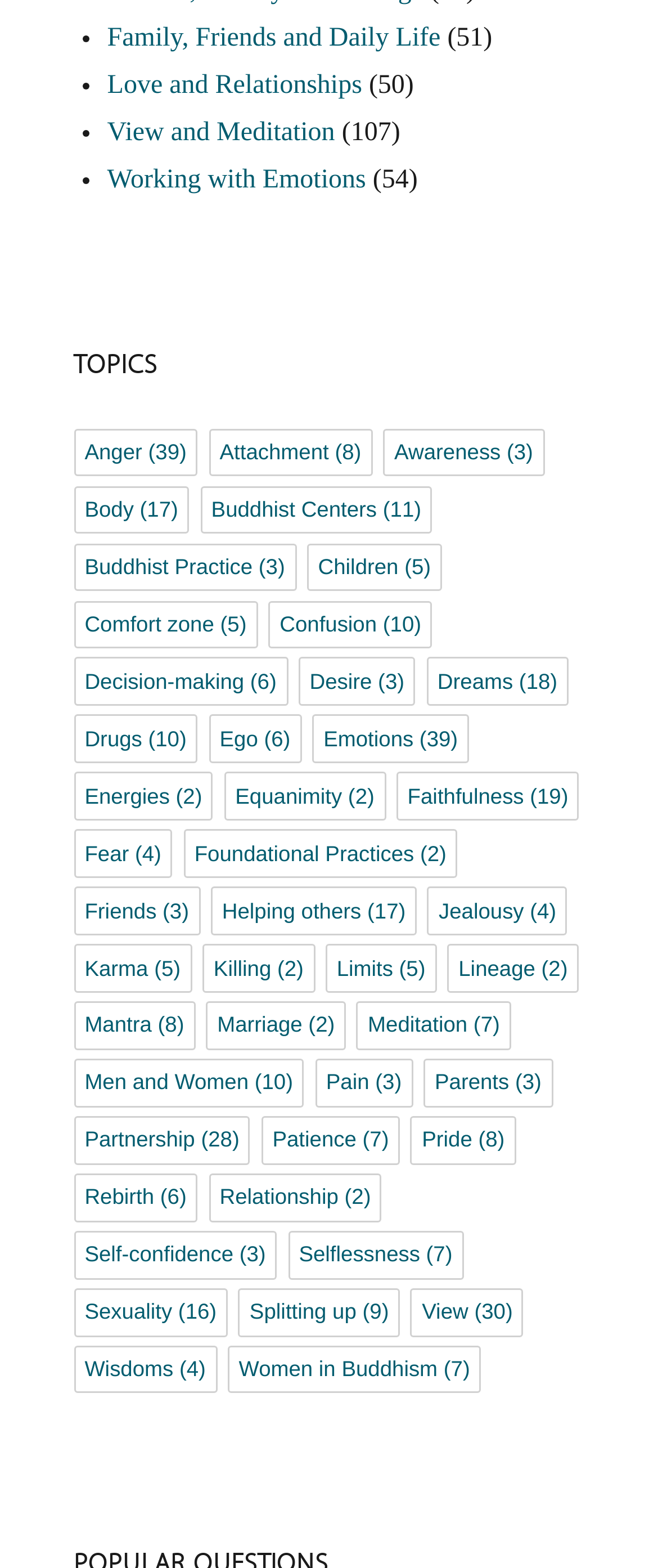Locate the bounding box coordinates of the clickable part needed for the task: "Learn about 'Patience'".

[0.397, 0.712, 0.608, 0.743]